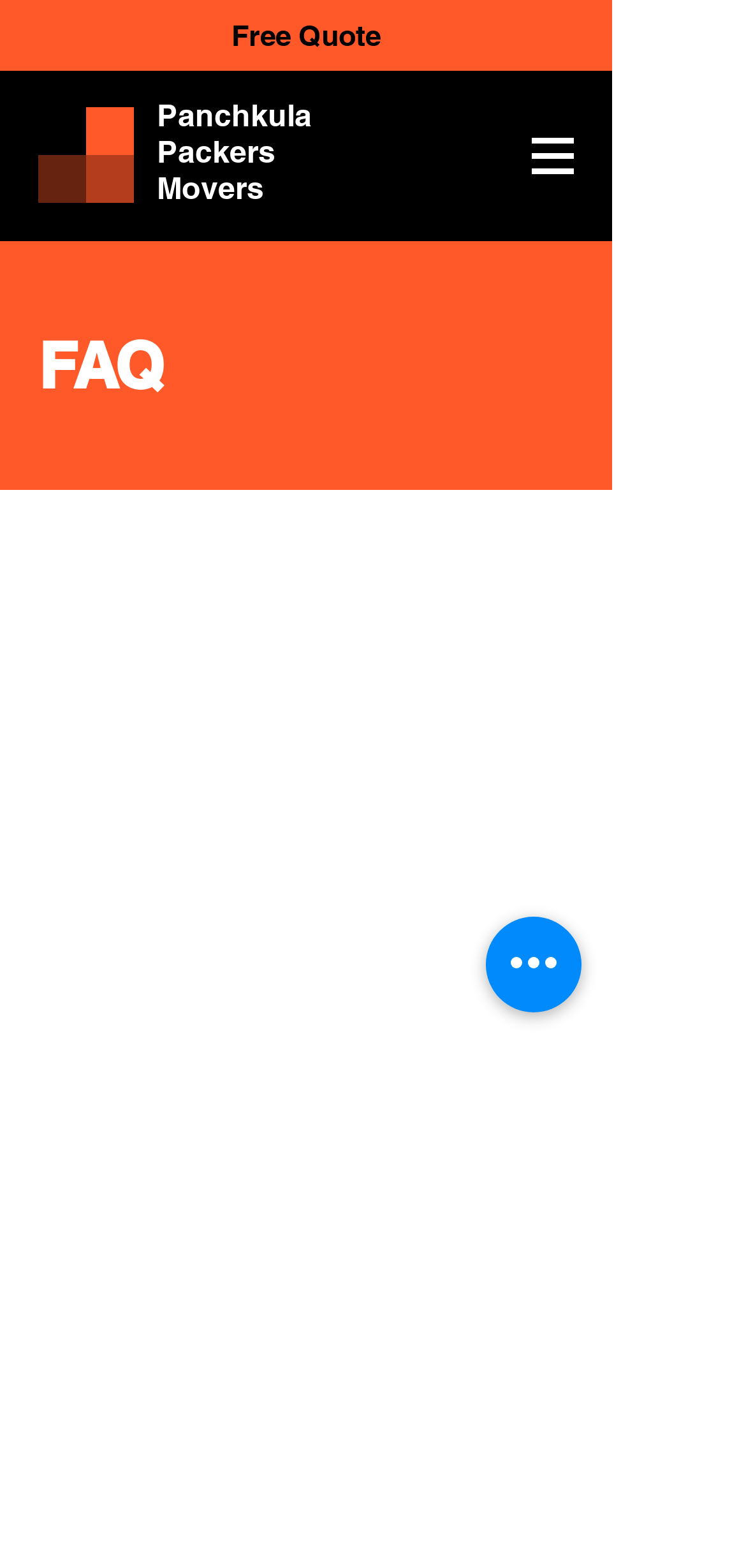What is the name of the company?
Respond to the question with a well-detailed and thorough answer.

The root element's text is 'Home | Panchkula Packers and Movers', which implies that the name of the company is Panchkula Packers and Movers.